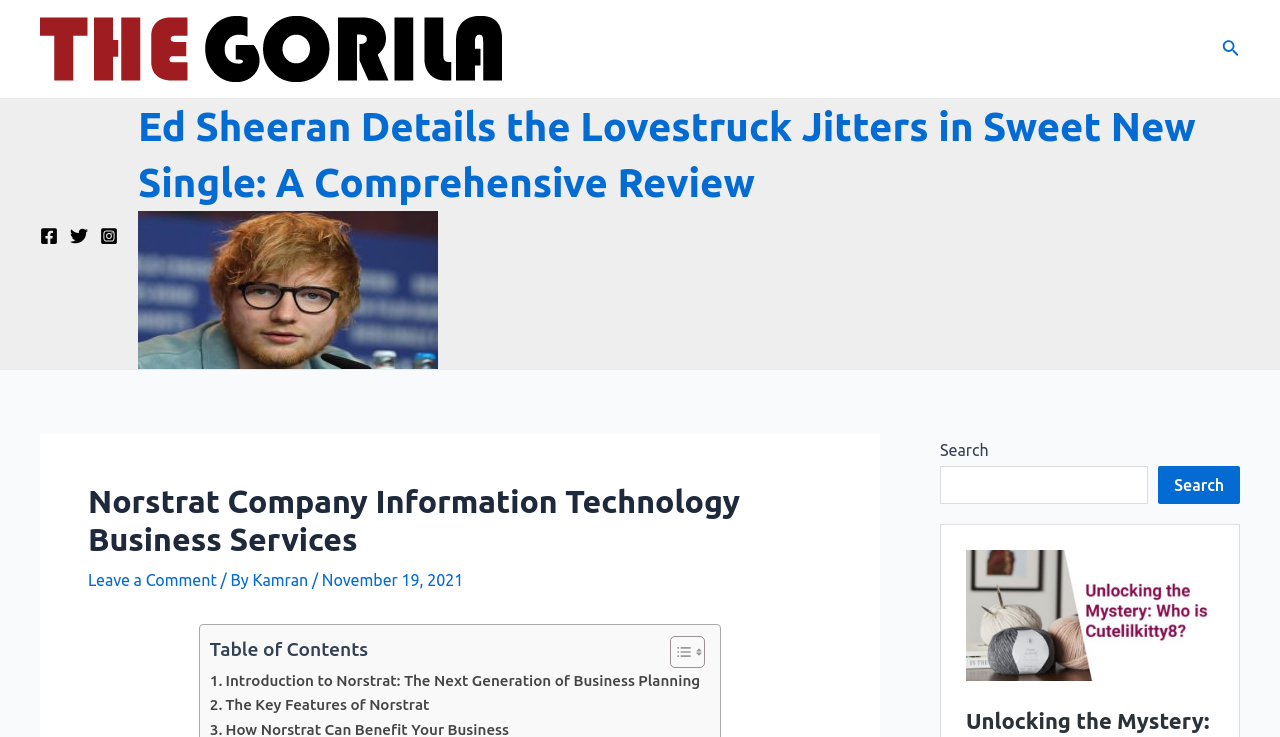Using the details in the image, give a detailed response to the question below:
Who is the author of the article?

The author of the article is Kamran, which can be found in the header as a link, along with the date 'November 19, 2021'.